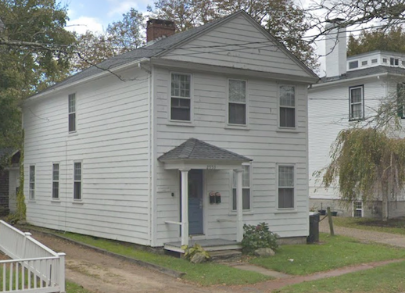Detail every significant feature and component of the image.

The image showcases a charming two-story white house located at 2553 Kingstown Road in Kingston, RI. Featuring a classic design, the structure boasts symmetrical windows adorned with shutters and a welcoming front porch that adds to its character. The property is set back from the road, surrounded by a modest yard that is lush with greenery, providing a tranquil atmosphere. On the left, a white picket fence delineates the boundary, enhancing the home's quaint appeal. Nearby, additional buildings can be seen, contributing to the neighborhood's suburban charm.